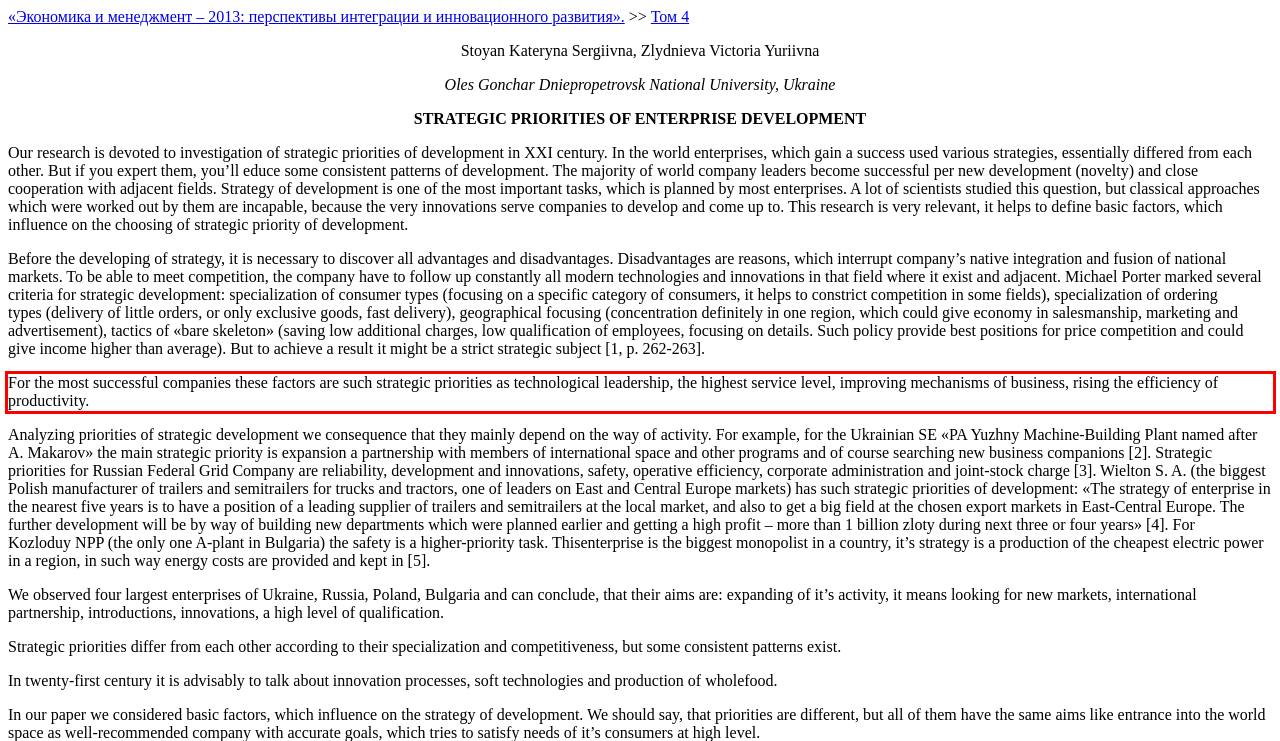Given a screenshot of a webpage, identify the red bounding box and perform OCR to recognize the text within that box.

For the most successful companies these factors are such strategic priorities as technological leadership, the highest service level, improving mechanisms of business, rising the efficiency of productivity.